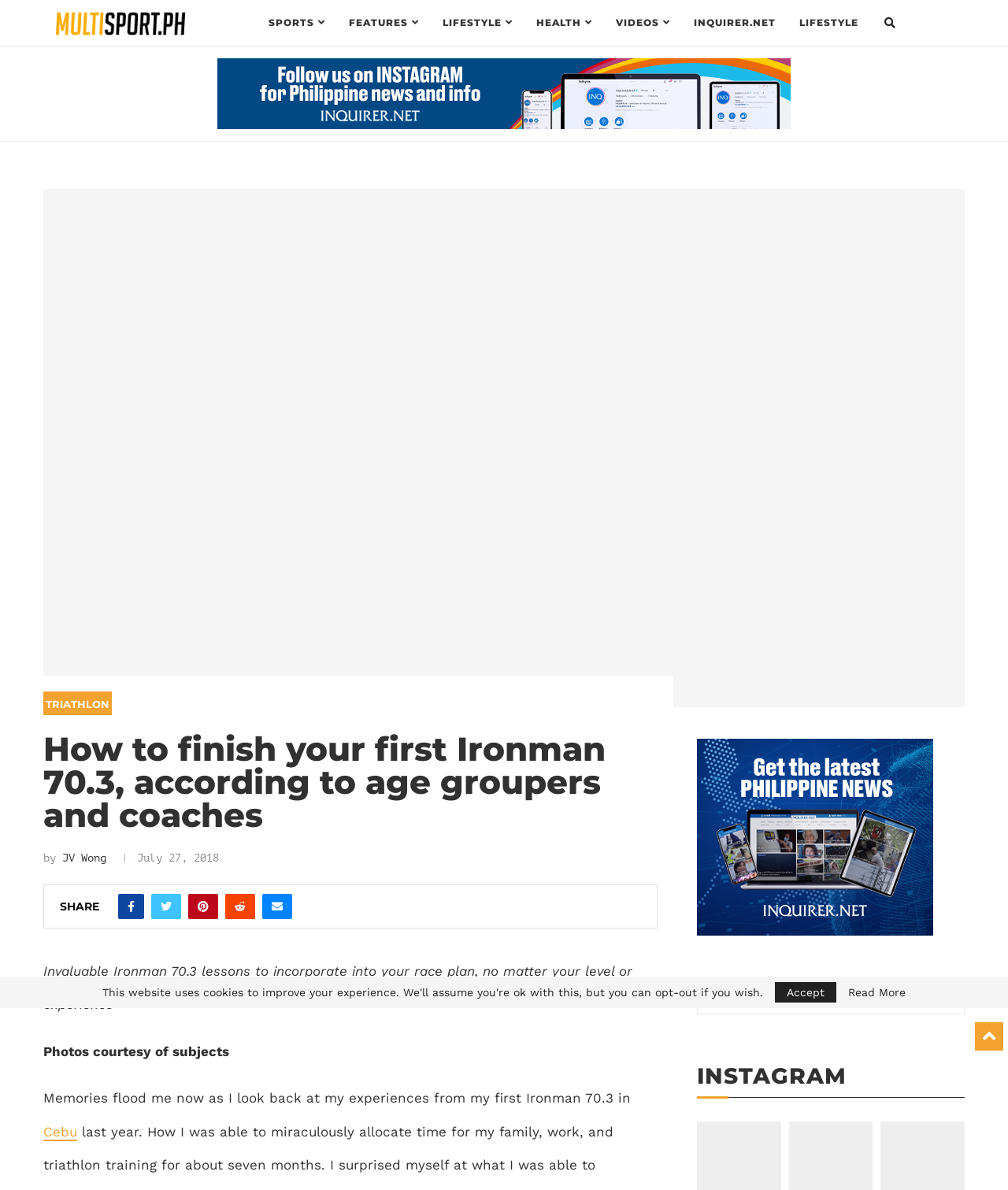From the webpage screenshot, predict the bounding box of the UI element that matches this description: "name="EMAIL" placeholder="Email..."".

[0.703, 0.798, 0.945, 0.823]